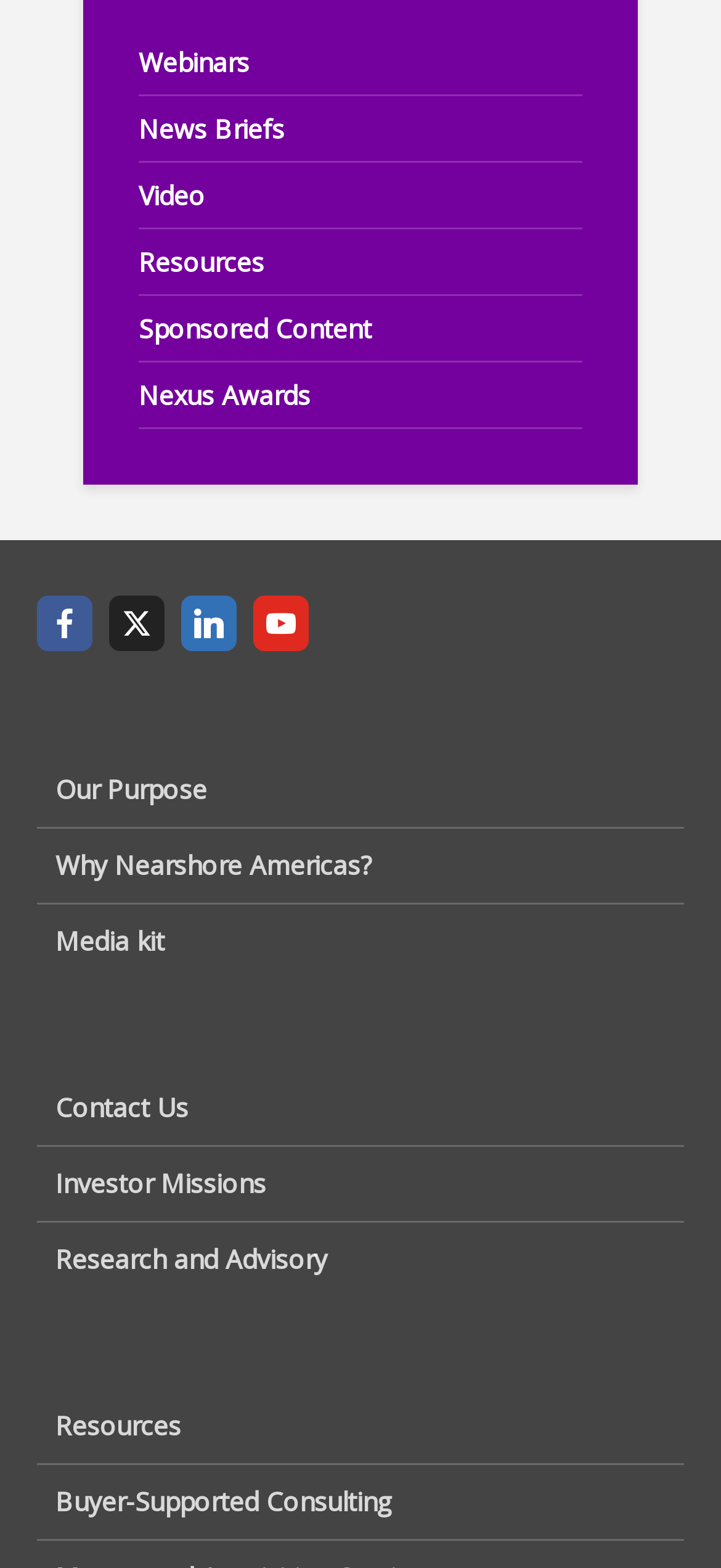Indicate the bounding box coordinates of the clickable region to achieve the following instruction: "Read about Our Purpose."

[0.051, 0.492, 0.949, 0.528]